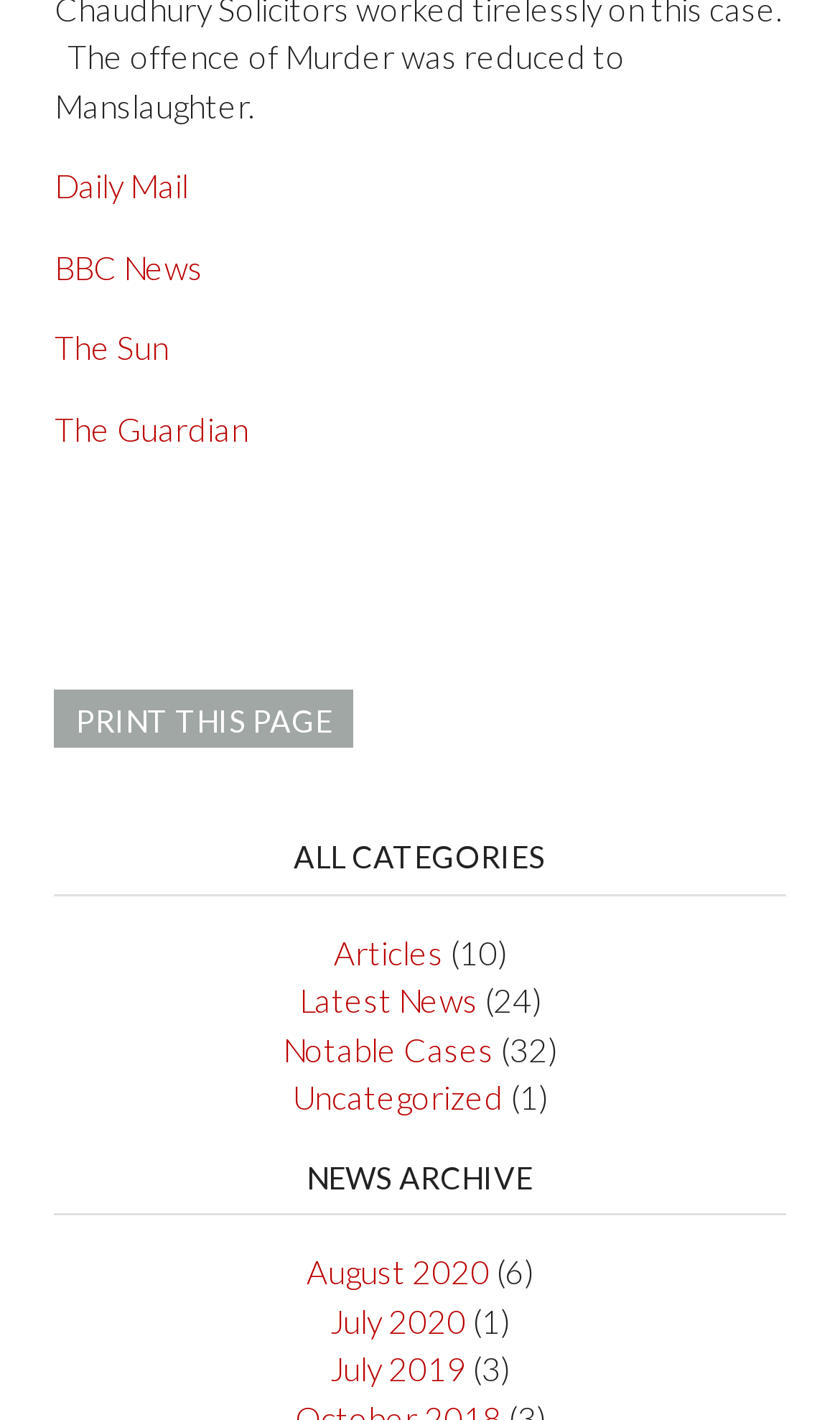Identify the bounding box coordinates of the clickable region necessary to fulfill the following instruction: "Check out Brian Ferry's book". The bounding box coordinates should be four float numbers between 0 and 1, i.e., [left, top, right, bottom].

None